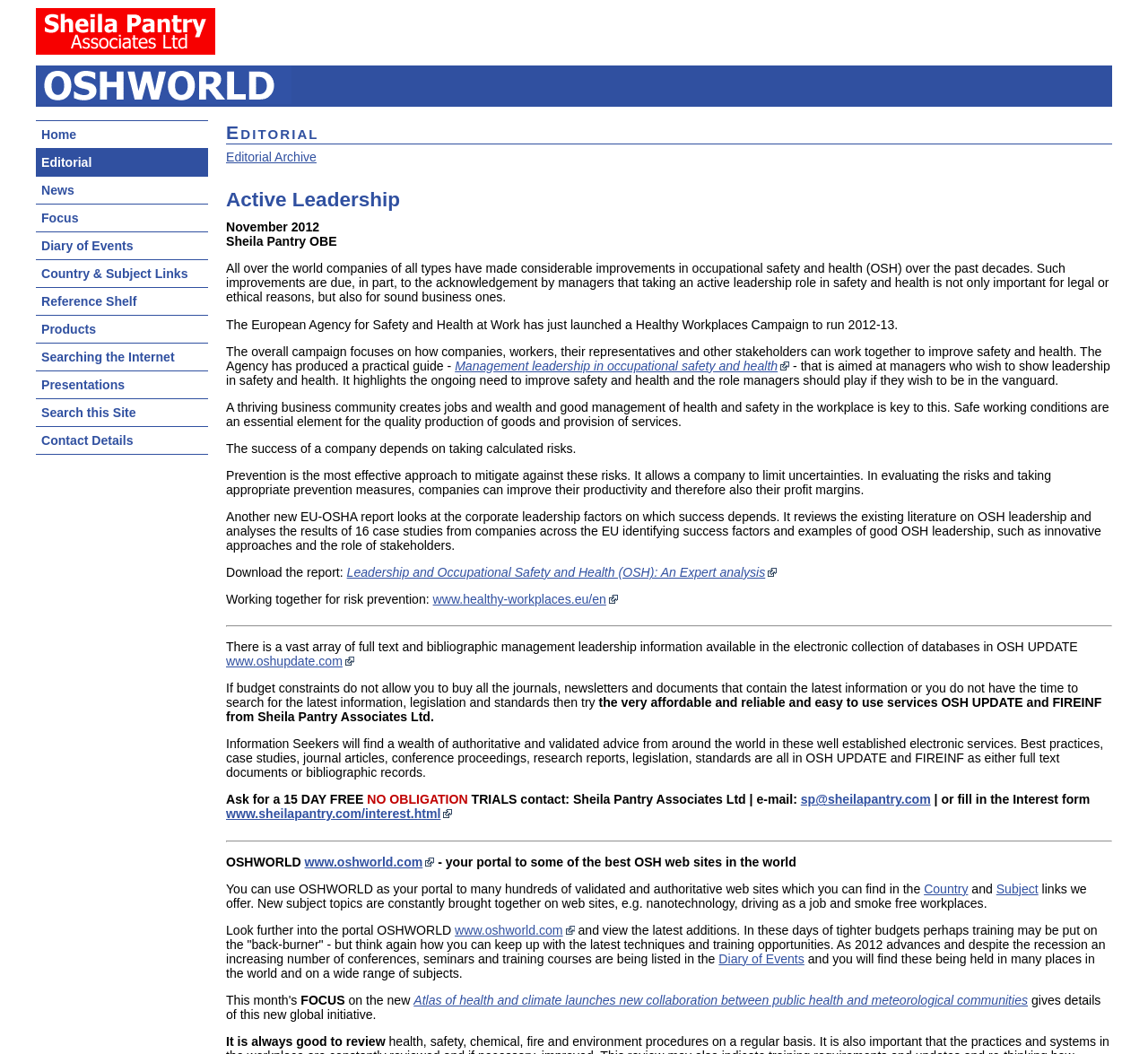Create a detailed summary of all the visual and textual information on the webpage.

The webpage is titled "OSHWorld | Editorial: Active Leadership - November 2012" and features a layout with multiple sections and links. At the top, there is a logo of "Sheila Pantry Associates Ltd" with a link to the company's website. Below it, there is a navigation menu with links to various sections, including "Home", "Editorial", "News", "Focus", and others.

The main content of the webpage is an editorial article titled "Active Leadership" by Sheila Pantry OBE. The article discusses the importance of active leadership in occupational safety and health (OSH) and highlights the European Agency for Safety and Health at Work's Healthy Workplaces Campaign. The article also mentions a new EU-OSHA report on corporate leadership factors and provides a link to download the report.

The article is divided into several paragraphs, with links to relevant resources and websites, including OSH UPDATE, a database of OSH information, and FIREINF, a service providing information on fire and safety. There are also links to external websites, such as the Healthy Workplaces Campaign and the EU-OSHA website.

Below the article, there is a separator line, followed by a section promoting OSHWORLD, a portal to various OSH websites. This section includes links to country and subject-specific links, as well as a link to the OSHWORLD website.

The webpage also features a "Diary of Events" section, which lists upcoming conferences, seminars, and training courses related to OSH. Additionally, there is a "FOCUS" section, which highlights a new global initiative, the Atlas of health and climate, and provides a link to learn more about it.

Overall, the webpage provides a wealth of information and resources related to occupational safety and health, with a focus on active leadership and the importance of taking a proactive approach to OSH.